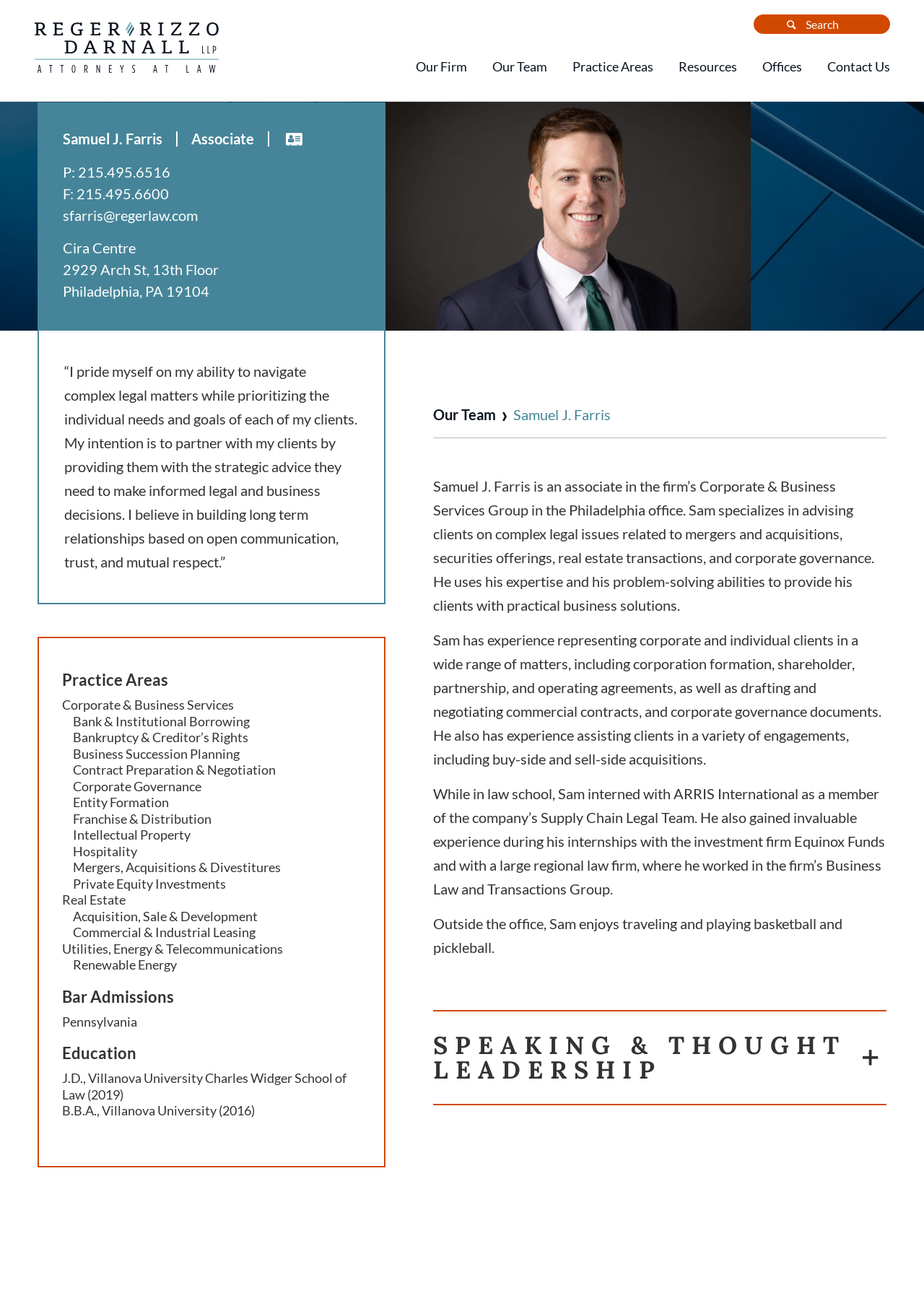Pinpoint the bounding box coordinates of the element to be clicked to execute the instruction: "Search for something".

[0.815, 0.011, 0.963, 0.026]